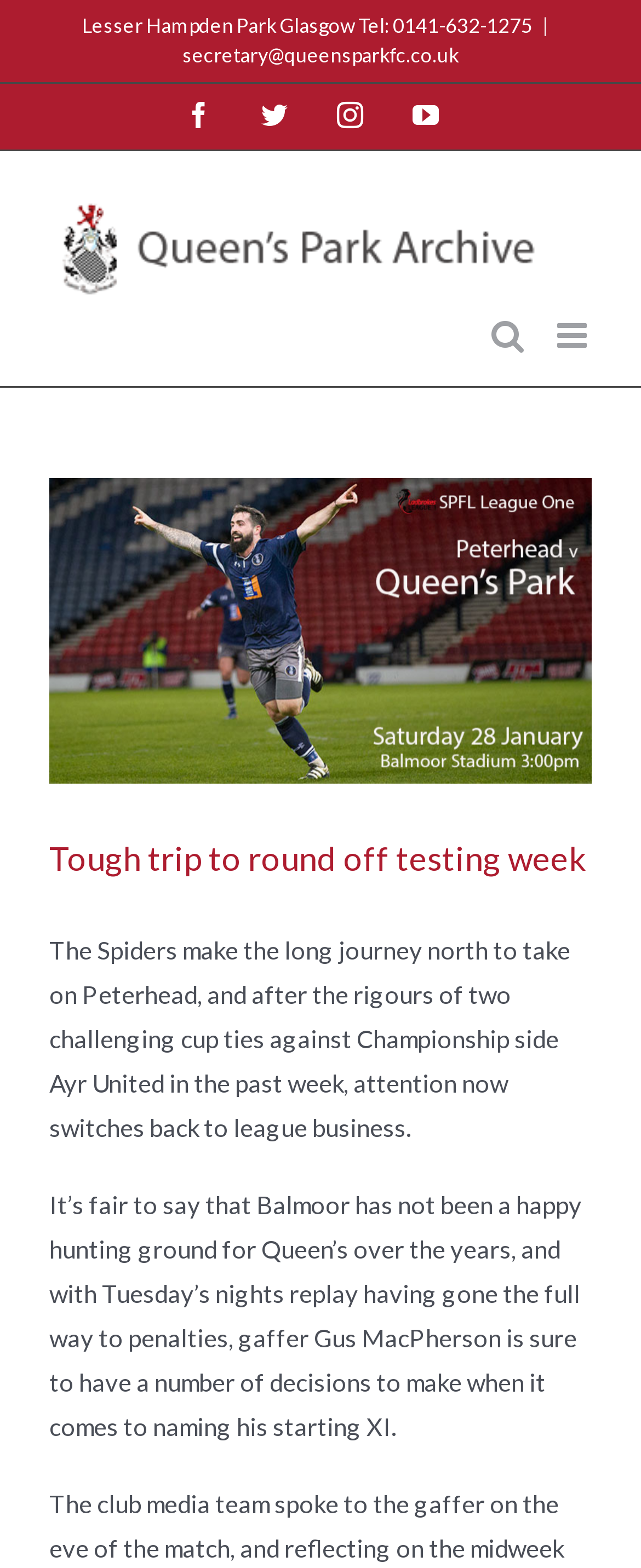Provide a thorough description of this webpage.

The webpage is about Queen's Park Football Club, with the title "Tough trip to round off testing week" at the top. Below the title, there is a horizontal line of elements, including the club's logo on the left, followed by a series of social media links (Facebook, Twitter, Instagram, and YouTube) and a link to the club's secretary email. On the right side of this line, there is a link to toggle the mobile menu and another to toggle the mobile search.

Below this horizontal line, there is a large image that takes up most of the width of the page, with a link to view a larger version of the image. Above the image, there is a heading that repeats the title "Tough trip to round off testing week". The main content of the page is a two-paragraph article that discusses the team's upcoming match against Peterhead, including the challenges they faced in previous cup ties and the coach's decisions for the starting lineup.

At the top-right corner of the page, there is a static text element displaying the club's address and phone number, separated by a vertical line from a link to the club's email.